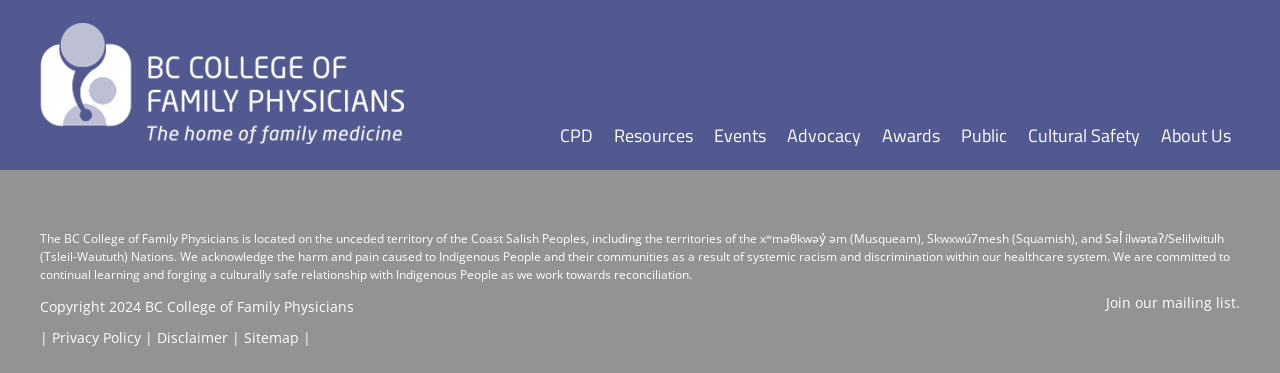Please identify the bounding box coordinates of the area that needs to be clicked to fulfill the following instruction: "Join the mailing list."

[0.864, 0.787, 0.969, 0.838]